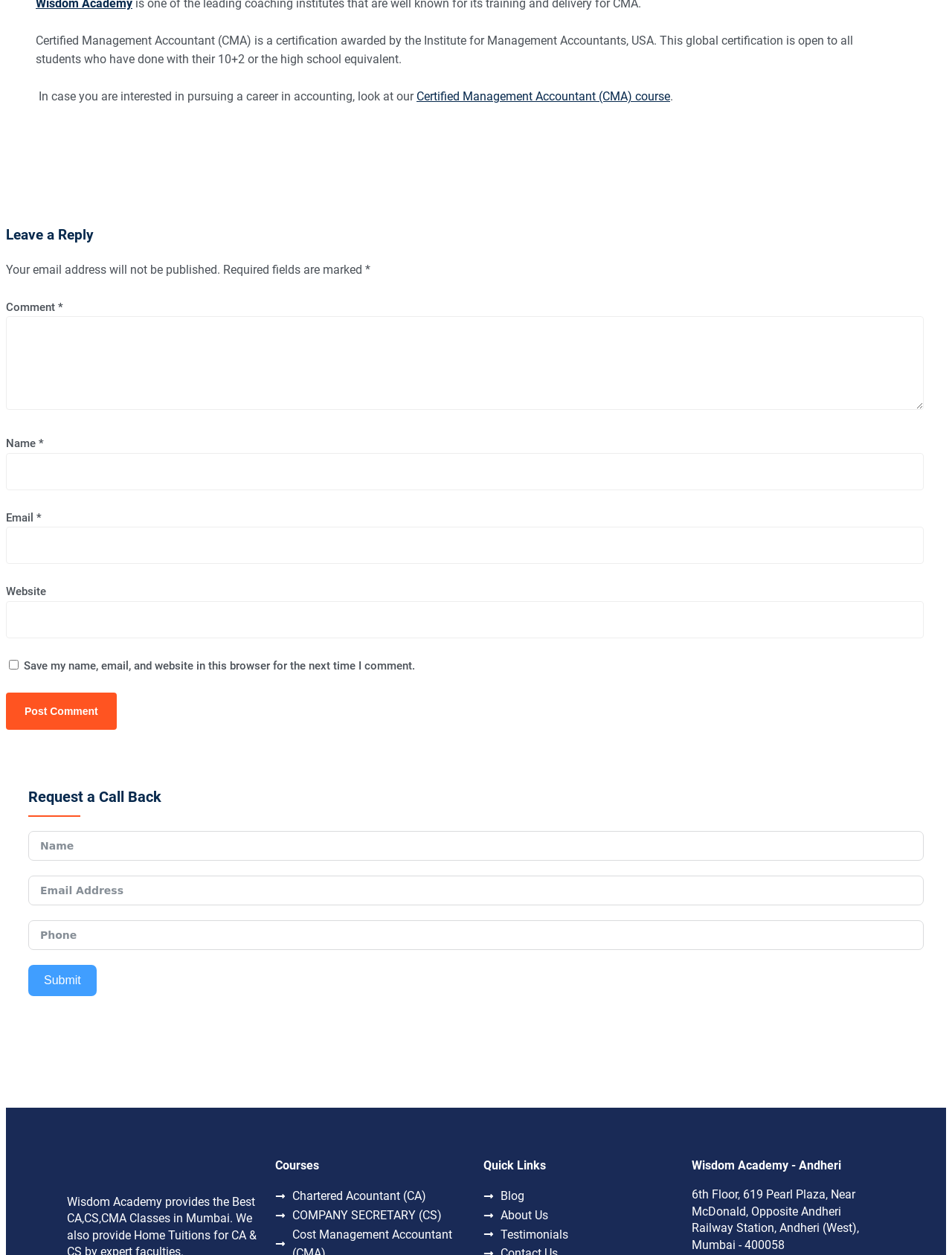Please identify the bounding box coordinates of the element's region that I should click in order to complete the following instruction: "Click the 'Blog' link". The bounding box coordinates consist of four float numbers between 0 and 1, i.e., [left, top, right, bottom].

[0.508, 0.946, 0.711, 0.961]